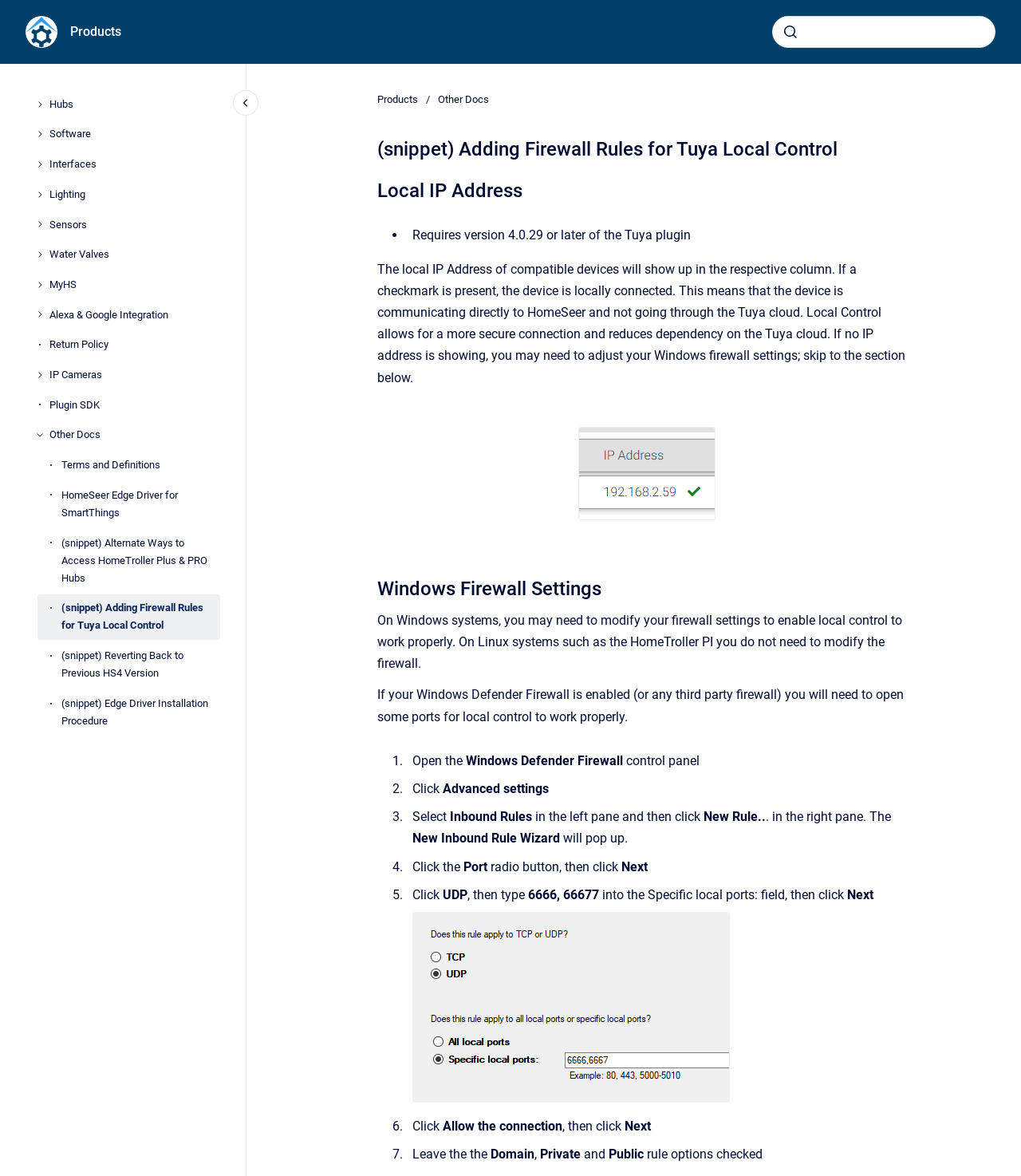Please find the bounding box coordinates of the element that you should click to achieve the following instruction: "Click Hubs". The coordinates should be presented as four float numbers between 0 and 1: [left, top, right, bottom].

[0.048, 0.077, 0.216, 0.101]